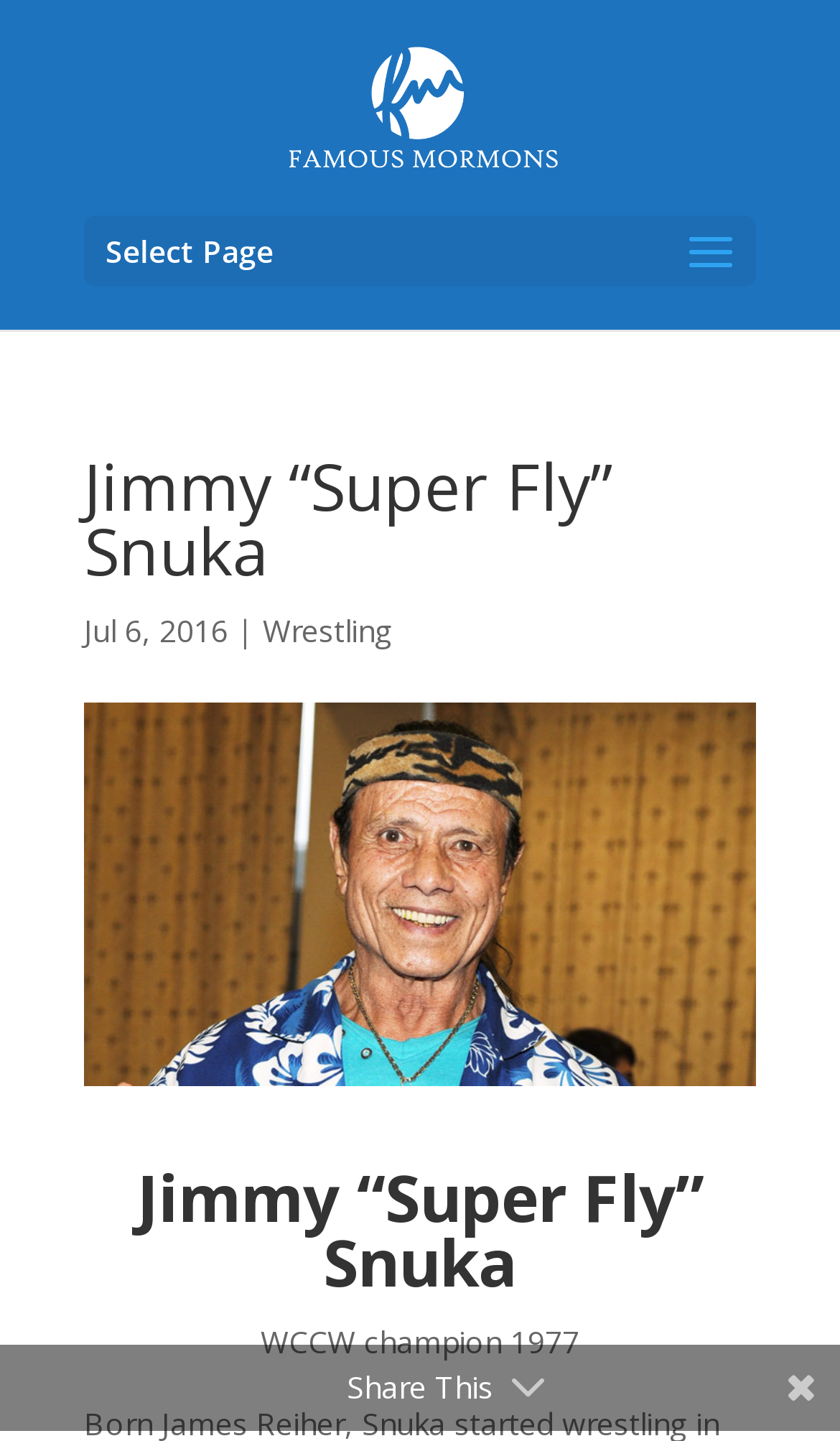Given the element description Wrestling, specify the bounding box coordinates of the corresponding UI element in the format (top-left x, top-left y, bottom-right x, bottom-right y). All values must be between 0 and 1.

[0.313, 0.423, 0.467, 0.452]